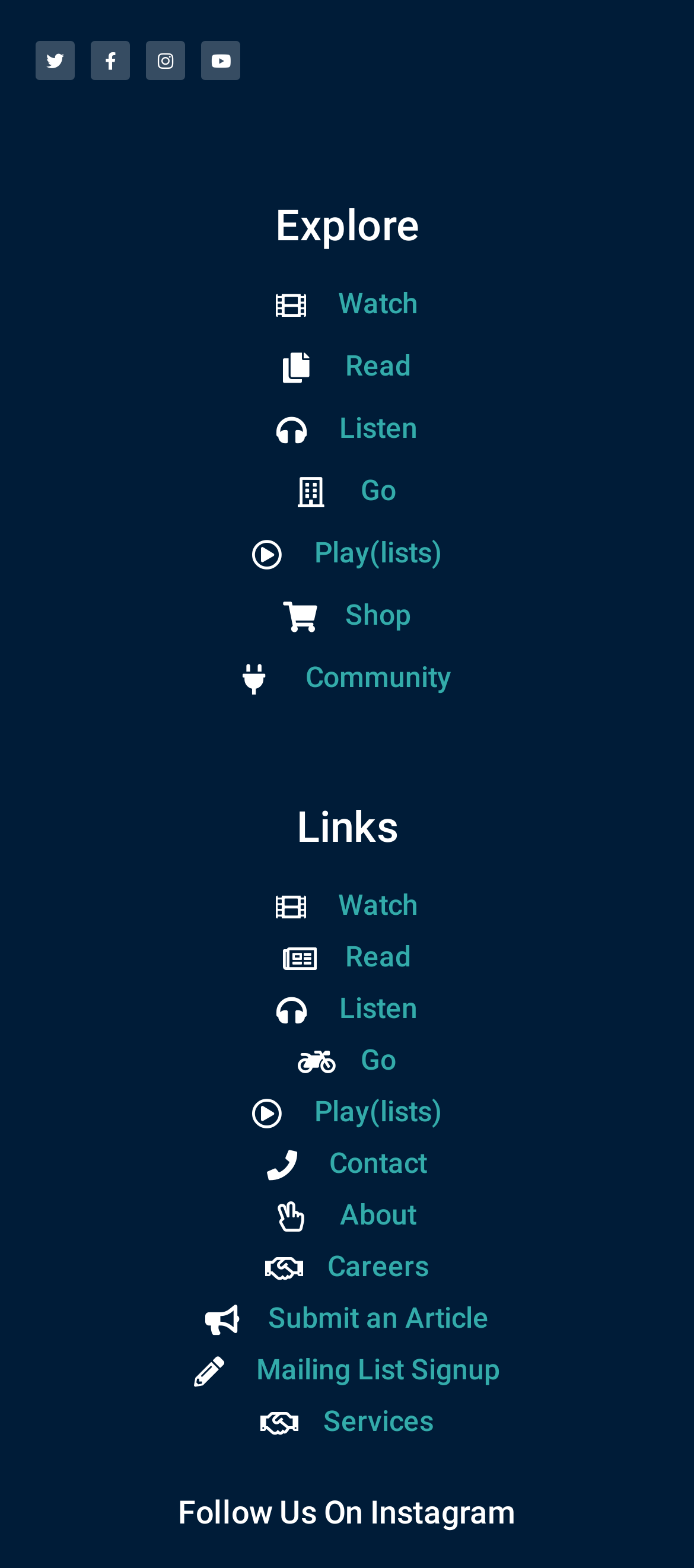Please identify the bounding box coordinates of the element's region that I should click in order to complete the following instruction: "Explore the website". The bounding box coordinates consist of four float numbers between 0 and 1, i.e., [left, top, right, bottom].

[0.051, 0.131, 0.949, 0.158]